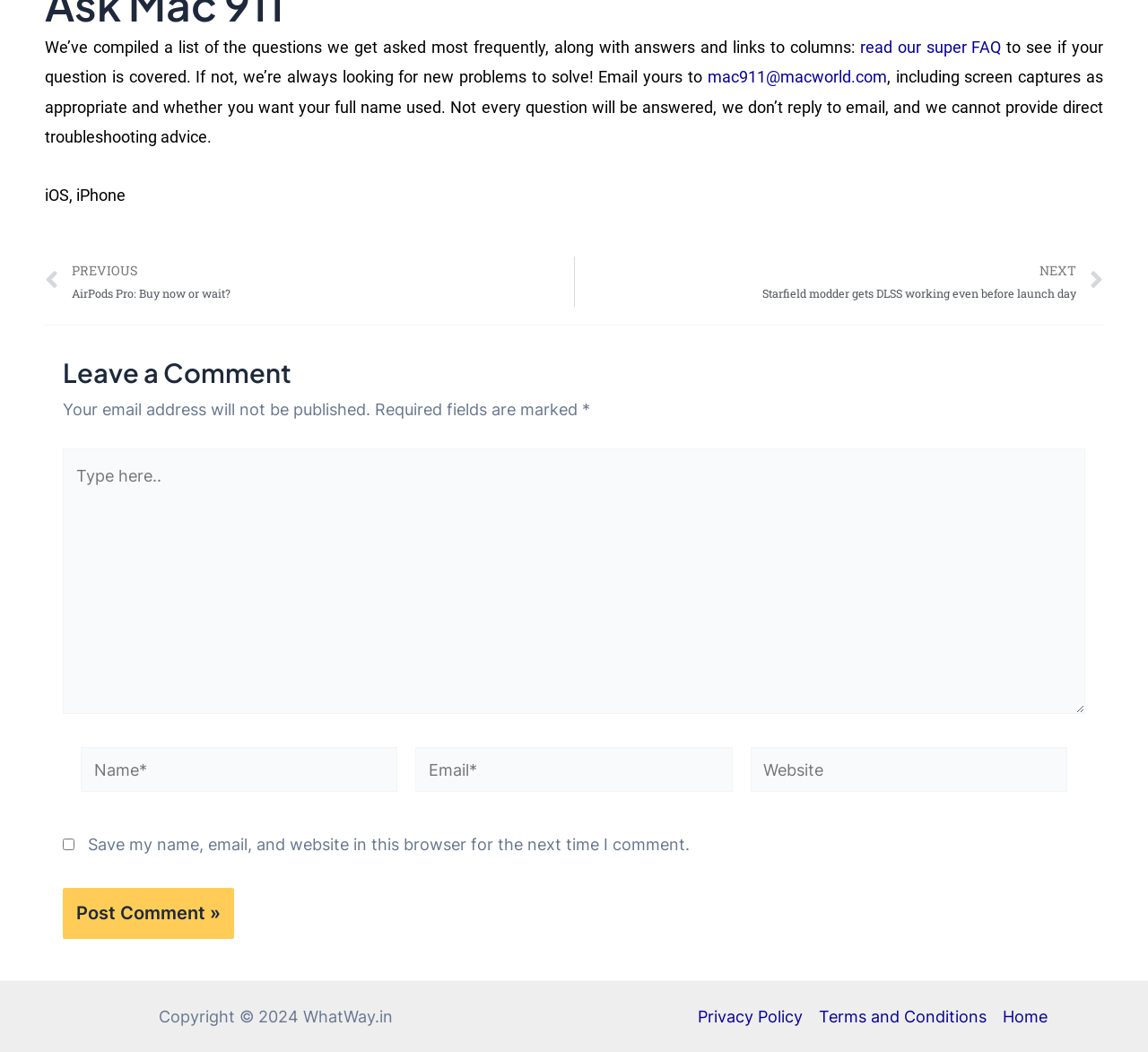What is the topic of the webpage?
Look at the image and respond with a one-word or short phrase answer.

FAQ